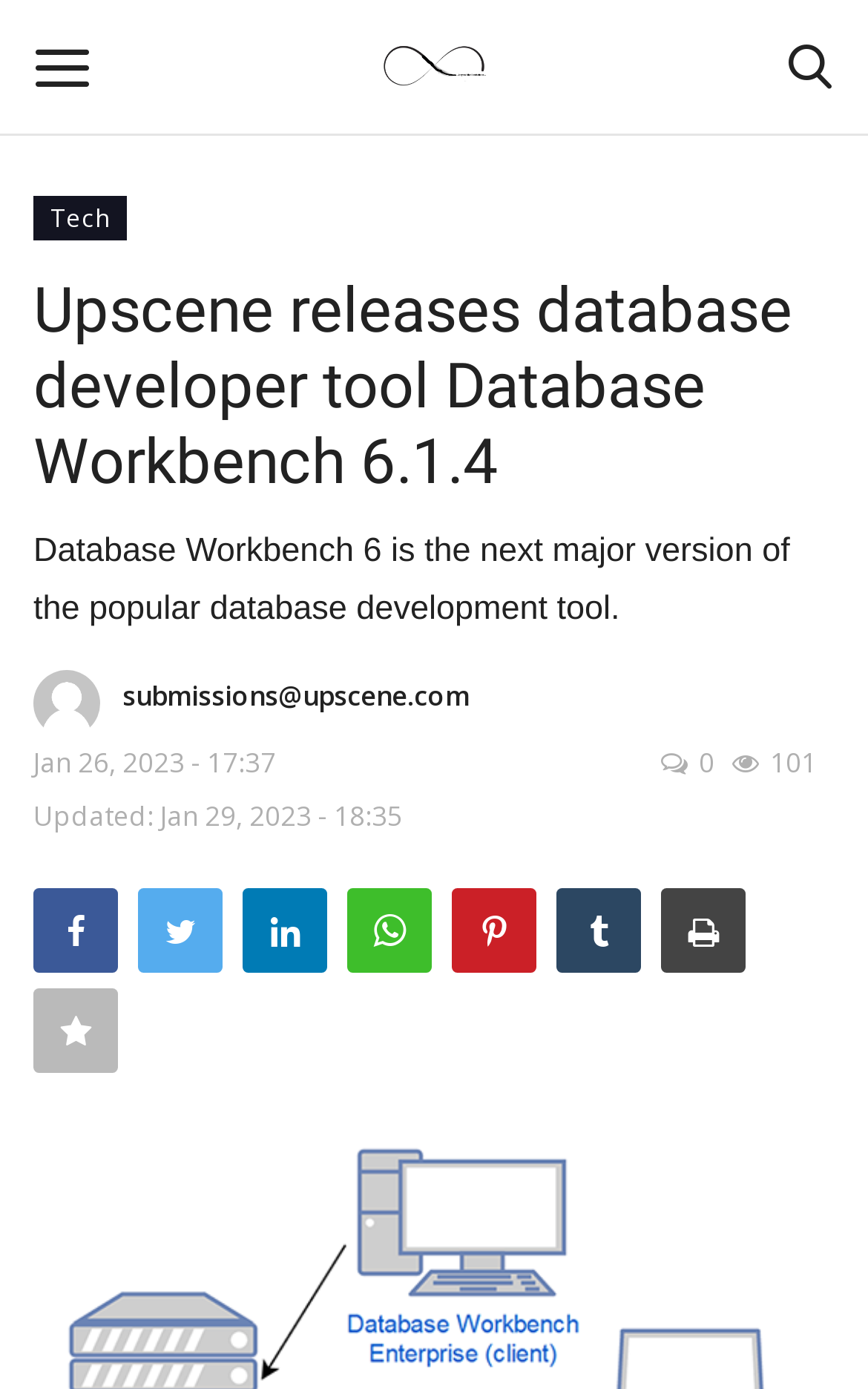How many social media links are there?
Please provide a comprehensive answer based on the information in the image.

The social media links are located at the bottom of the webpage, and they are represented by icons. There are 7 links in total, and their bounding box coordinates indicate their vertical positions.